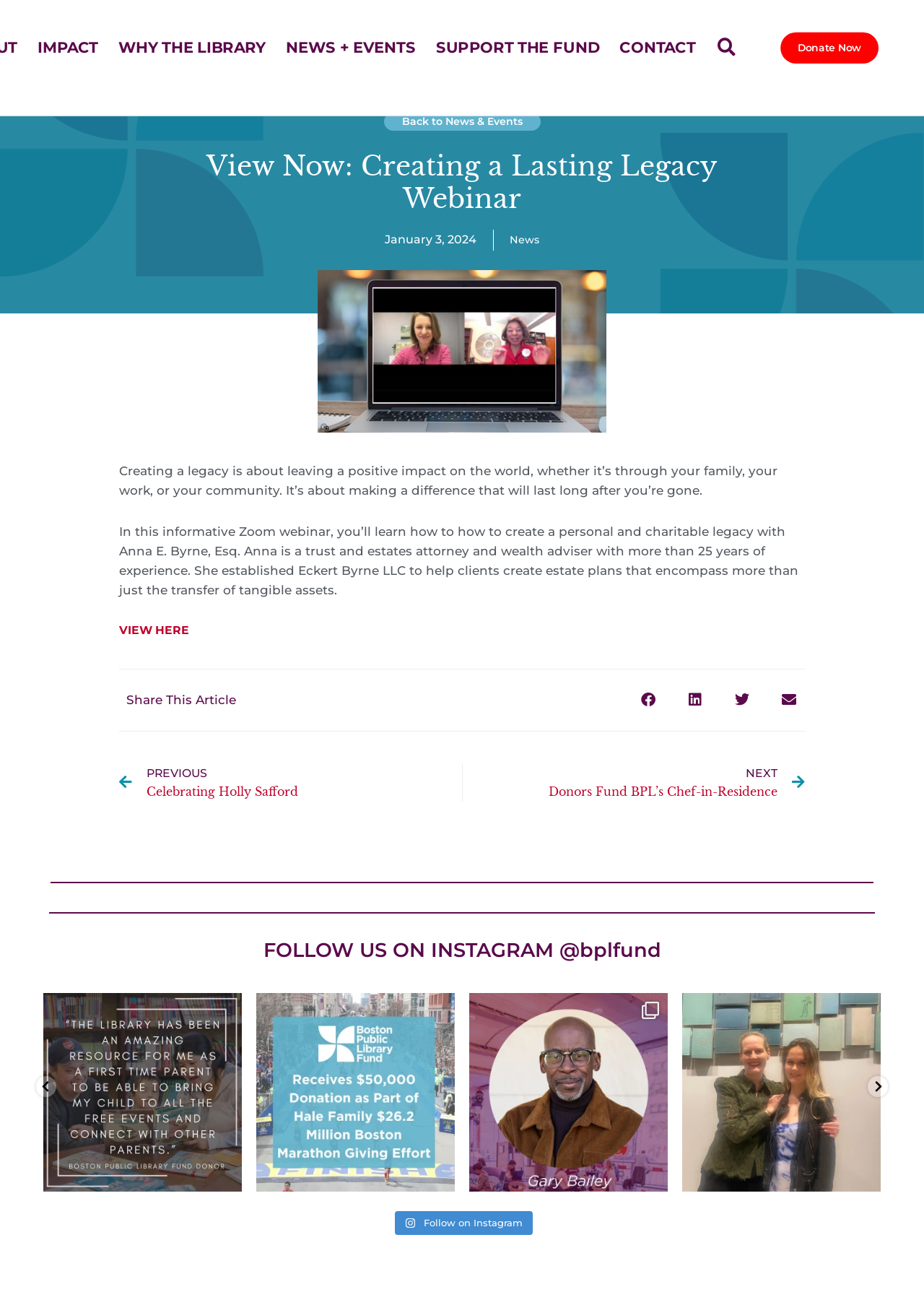Find the bounding box coordinates of the element to click in order to complete the given instruction: "Donate Now."

[0.869, 0.026, 0.985, 0.048]